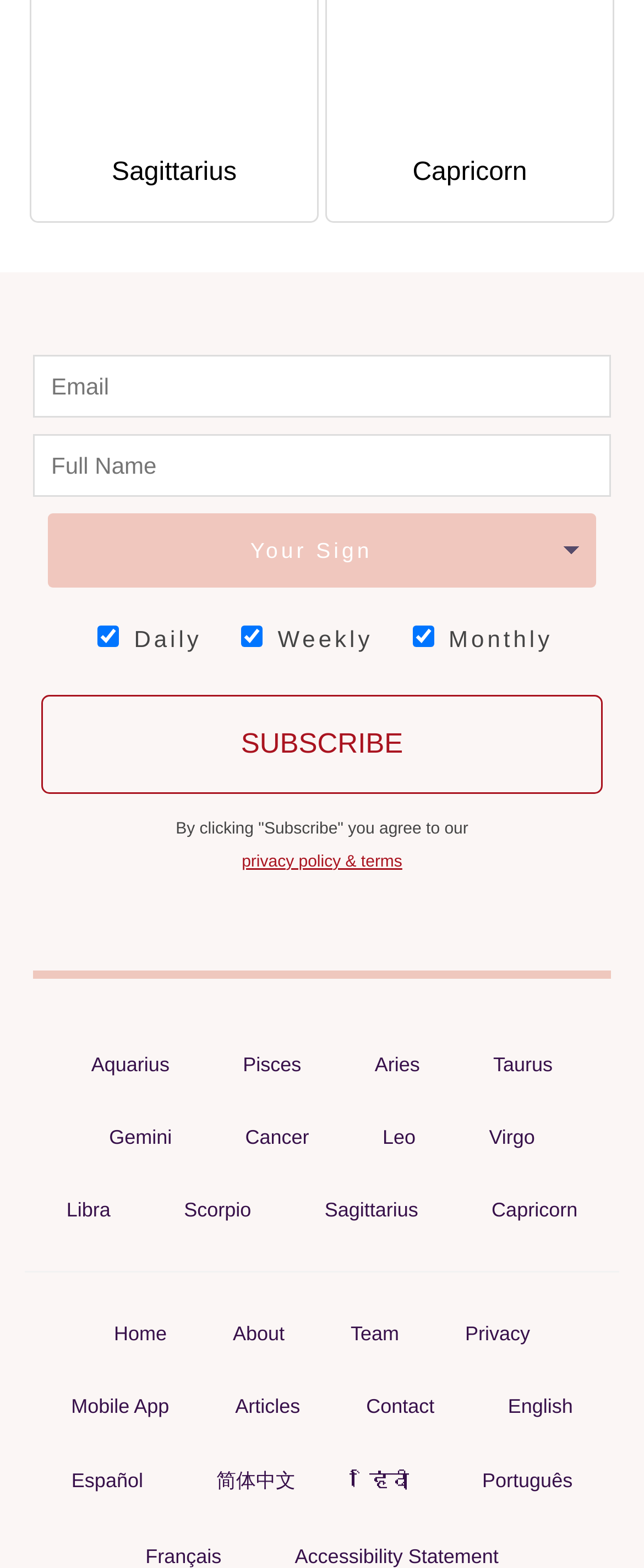What is the purpose of the 'SUBSCRIBE' button?
Refer to the image and respond with a one-word or short-phrase answer.

To subscribe to a newsletter